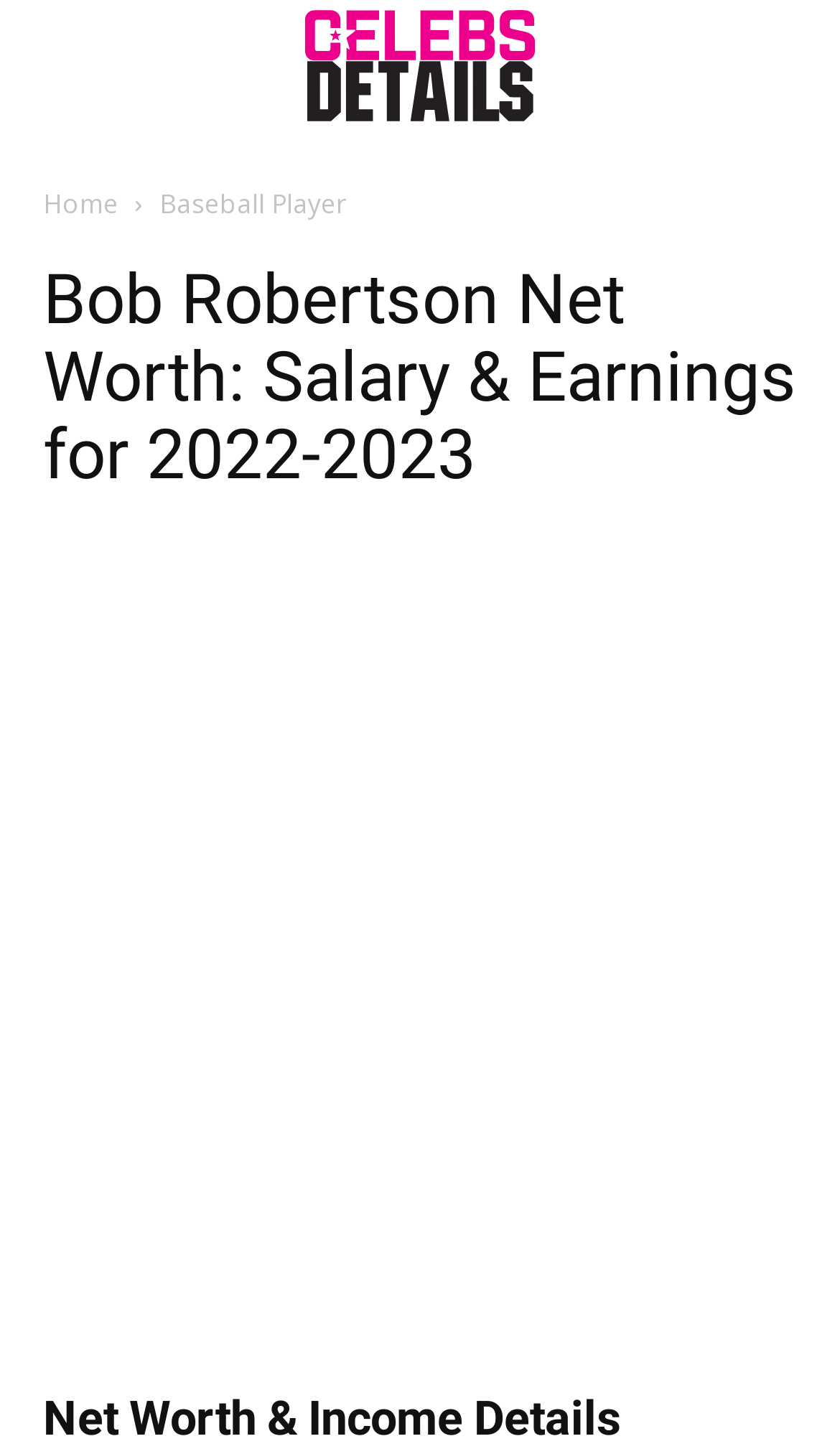Provide a thorough description of the webpage you see.

The webpage is about Bob Robertson's net worth, salary, and earnings. At the top, there is a large header that spans almost the entire width of the page, displaying the title "Bob Robertson Net Worth: Salary & Earnings for 2022-2023". Below this header, there are two links, "Home" and "Baseball Player", positioned side by side near the top-left corner of the page.

On the top-right side of the page, there is a link with no text and an image adjacent to it, both of which are relatively small in size. The image is positioned slightly above the link.

The main content of the page is divided into two sections. The first section, which takes up most of the page, contains an iframe labeled as an advertisement. This section spans the entire width of the page and is positioned below the header and links.

The second section, located at the bottom of the page, has a heading titled "Net Worth & Income Details". This section is also full-width and is positioned below the advertisement iframe.

Overall, the webpage has a simple layout with a clear focus on presenting information about Bob Robertson's net worth and earnings.